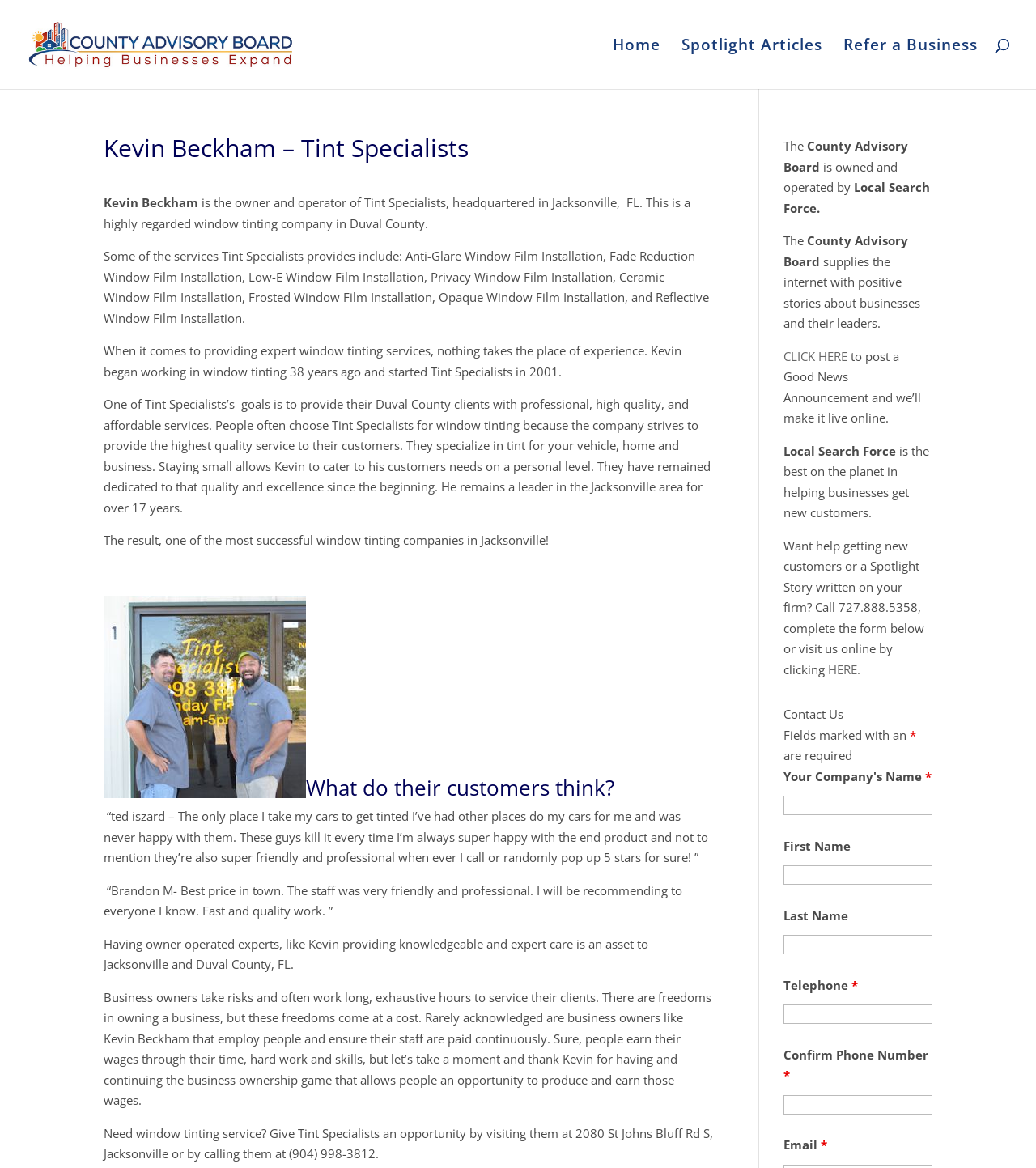Can you find and provide the main heading text of this webpage?

Kevin Beckham – Tint Specialists